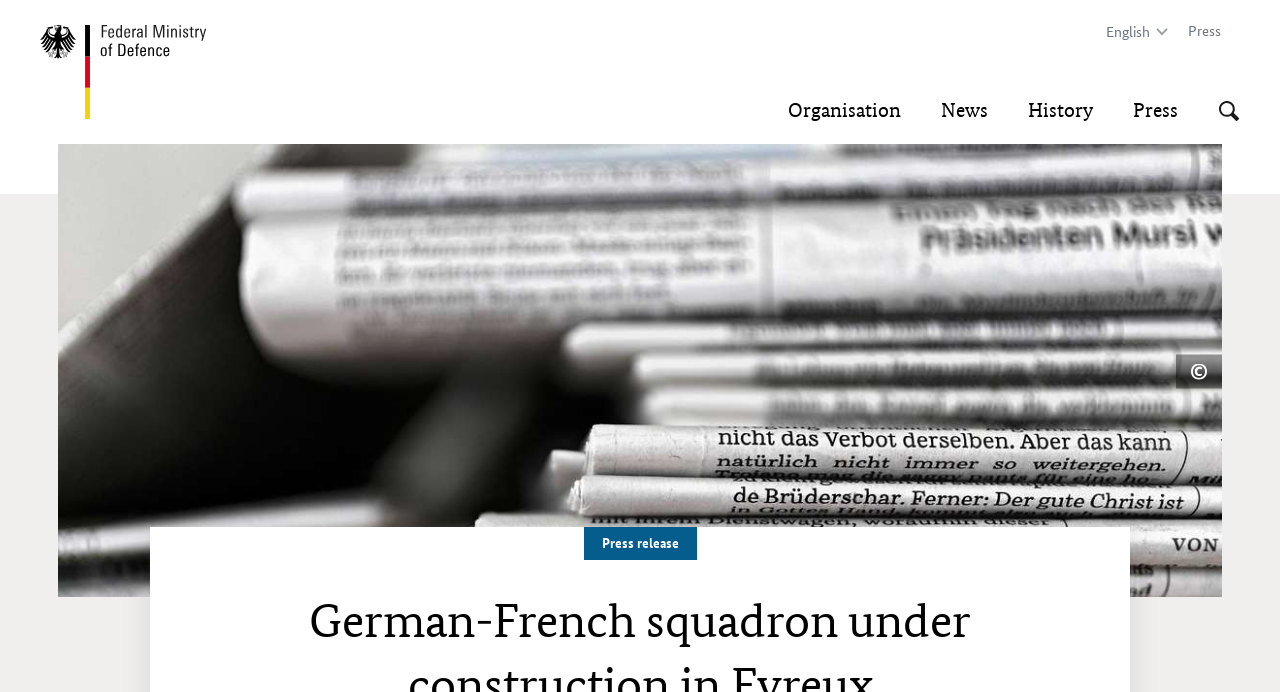What is the name of the air base where the bi-national squadron will be located?
Based on the screenshot, provide your answer in one word or phrase.

Evreux air base